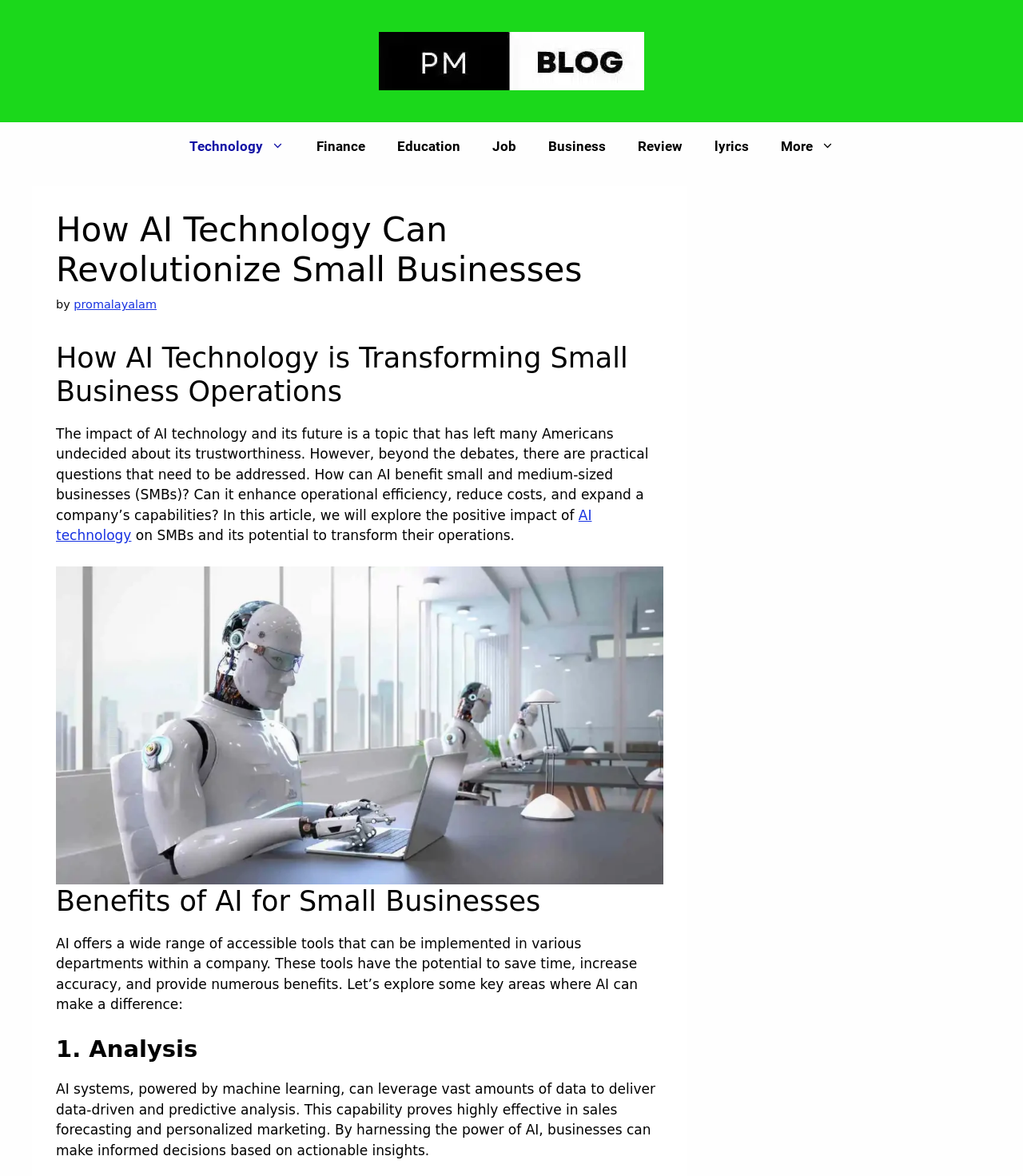Respond with a single word or phrase for the following question: 
What is the purpose of AI in sales forecasting?

To make informed decisions